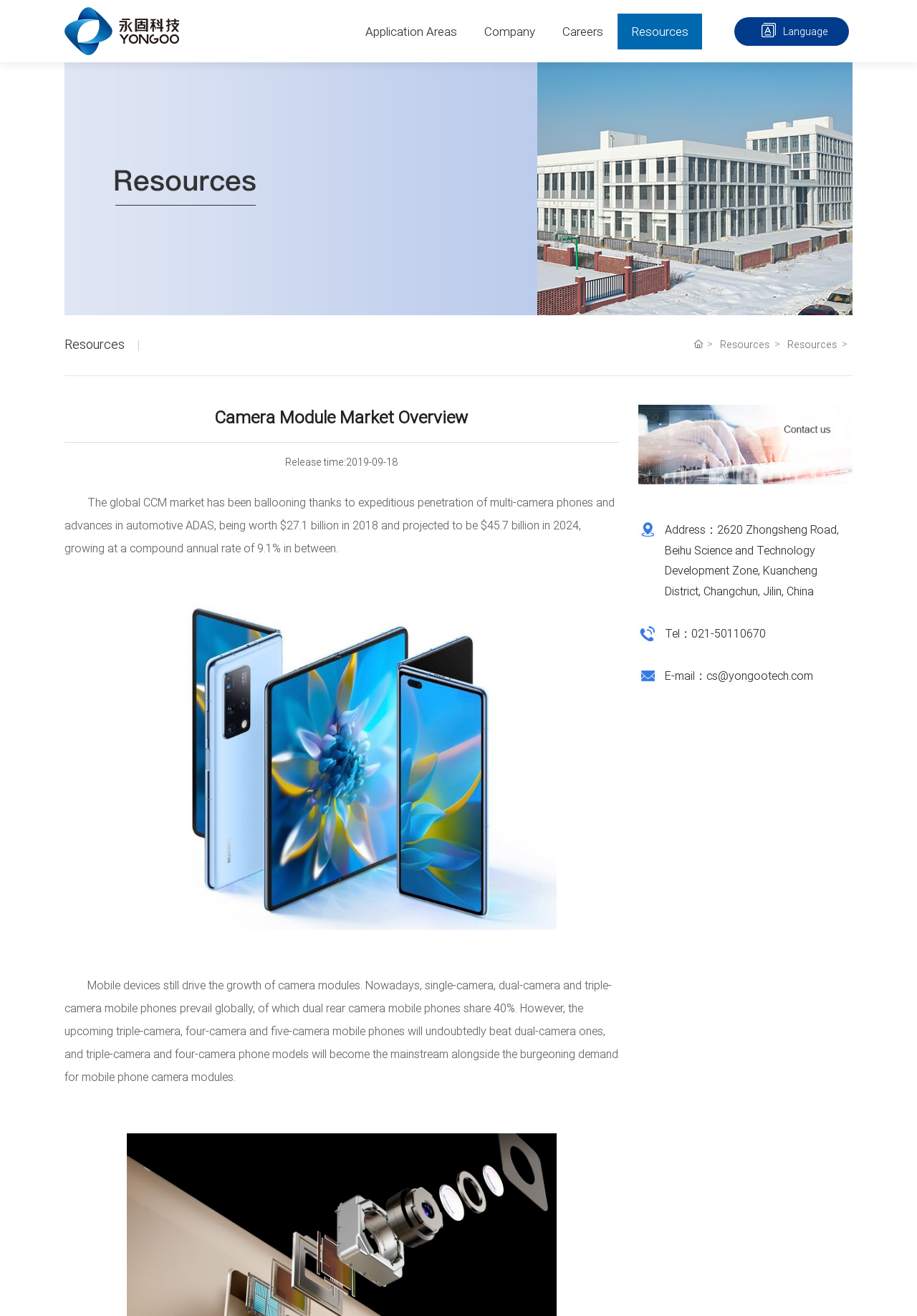Provide the bounding box coordinates of the UI element this sentence describes: "Application Areas".

[0.383, 0.01, 0.513, 0.037]